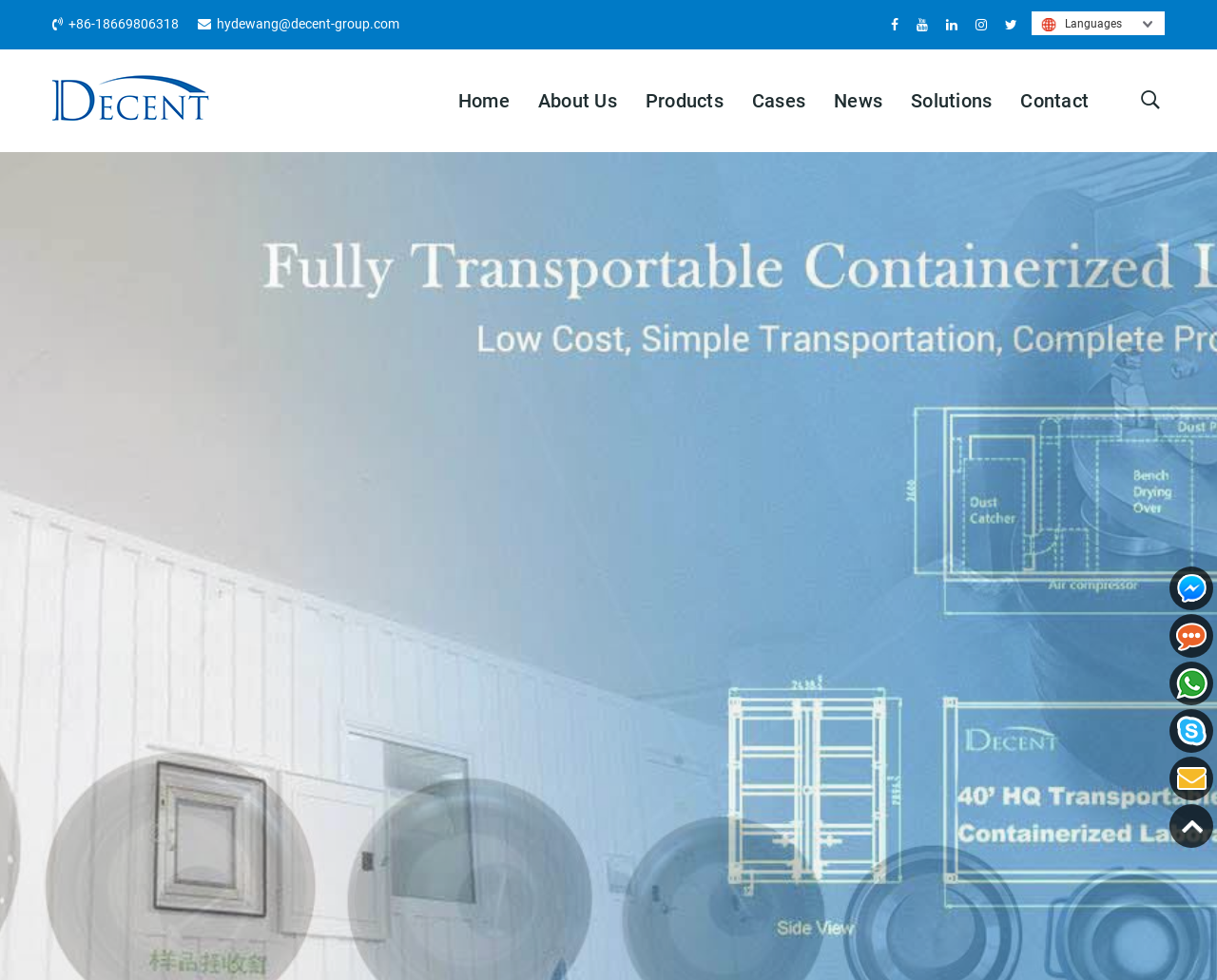What social media platform is the company on?
Based on the screenshot, respond with a single word or phrase.

Facebook Messenger